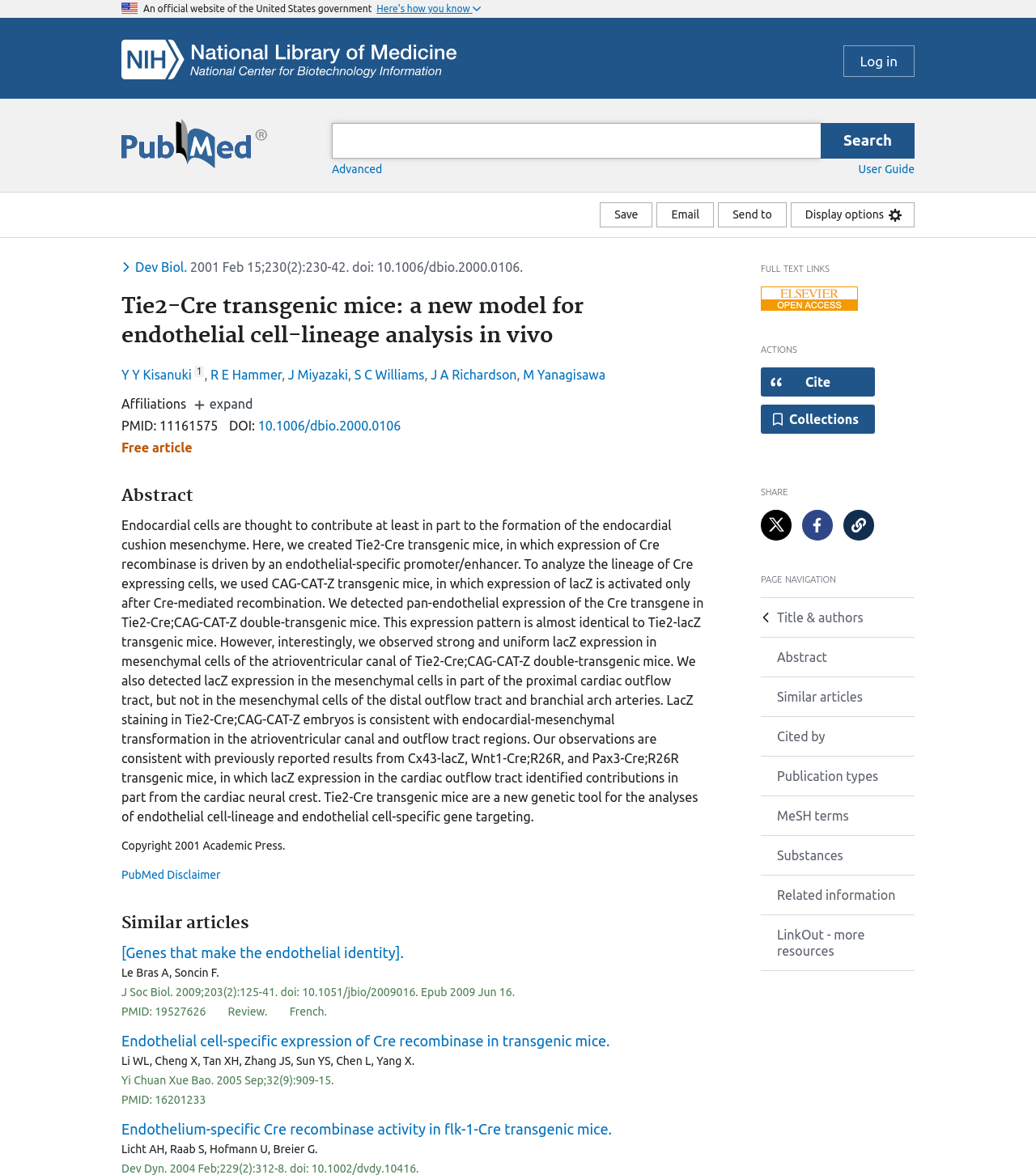Determine the main headline from the webpage and extract its text.

Tie2-Cre transgenic mice: a new model for endothelial cell-lineage analysis in vivo